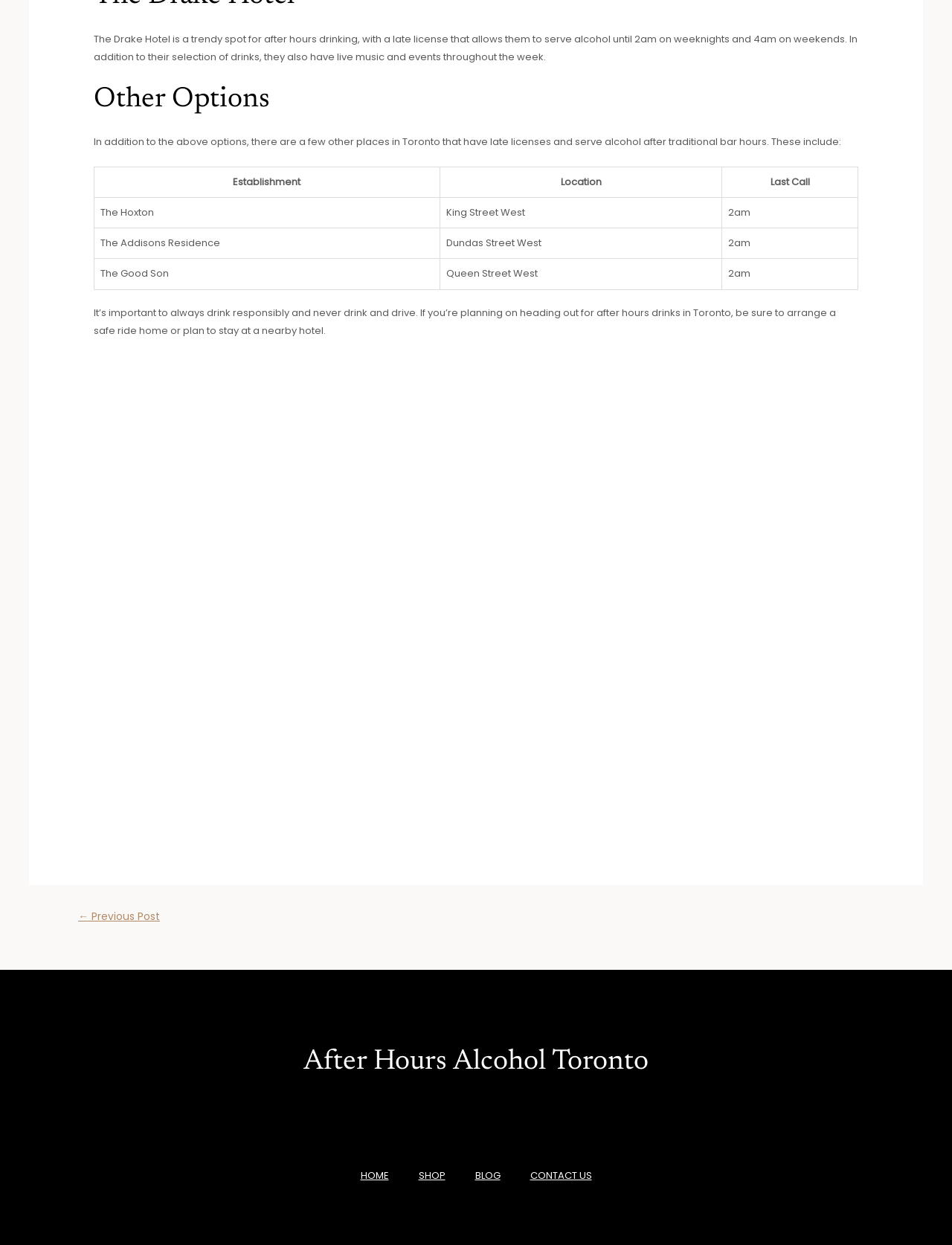What is depicted in the image?
Provide an in-depth and detailed answer to the question.

The image shows a group of friends enjoying drinks at a bar, which is a social and relaxing atmosphere, and is likely used to illustrate the concept of after-hours drinking in Toronto.